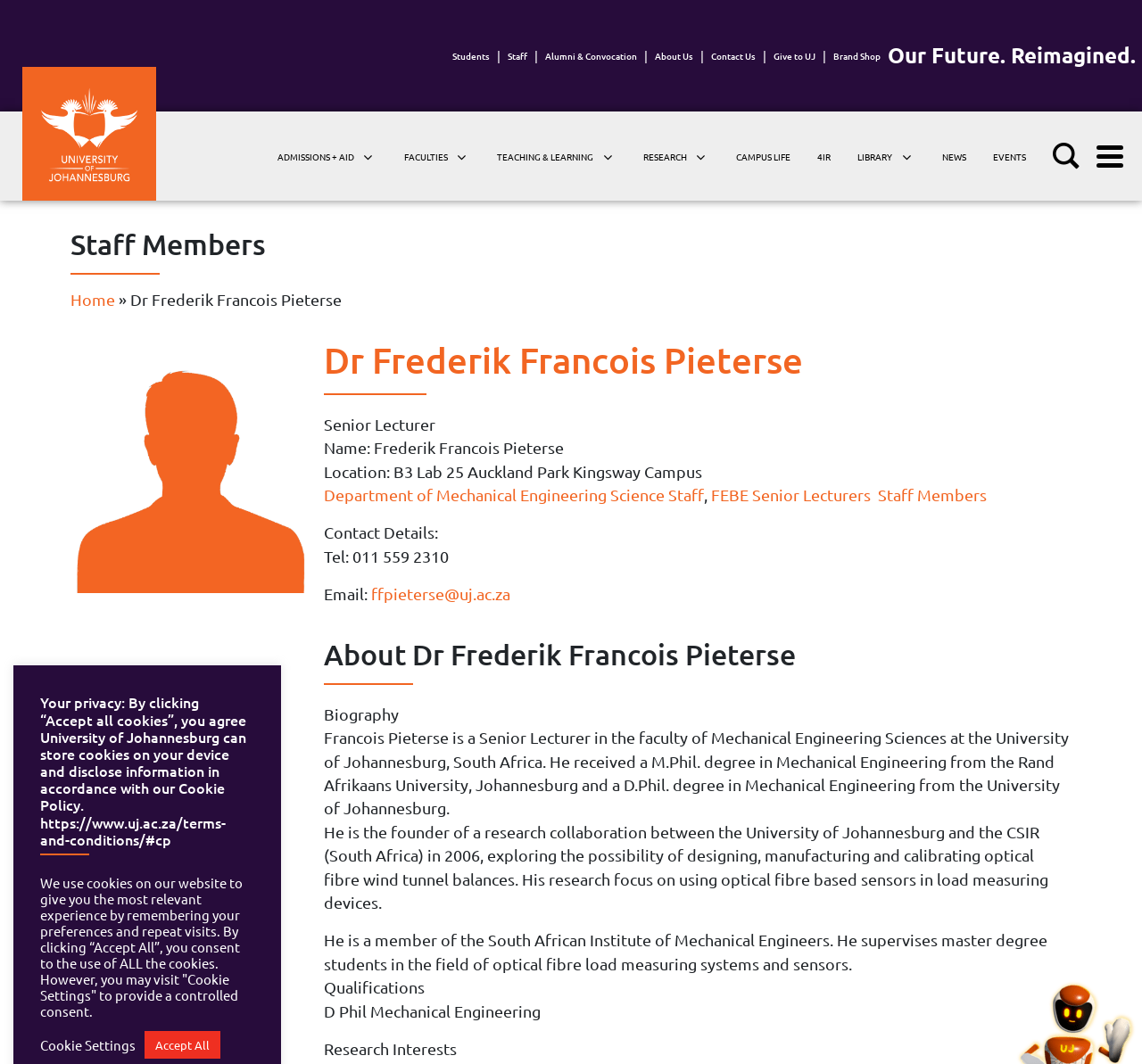Please locate the bounding box coordinates of the element that should be clicked to complete the given instruction: "Click on the 'Department of Mechanical Engineering Science Staff' link".

[0.284, 0.456, 0.617, 0.474]